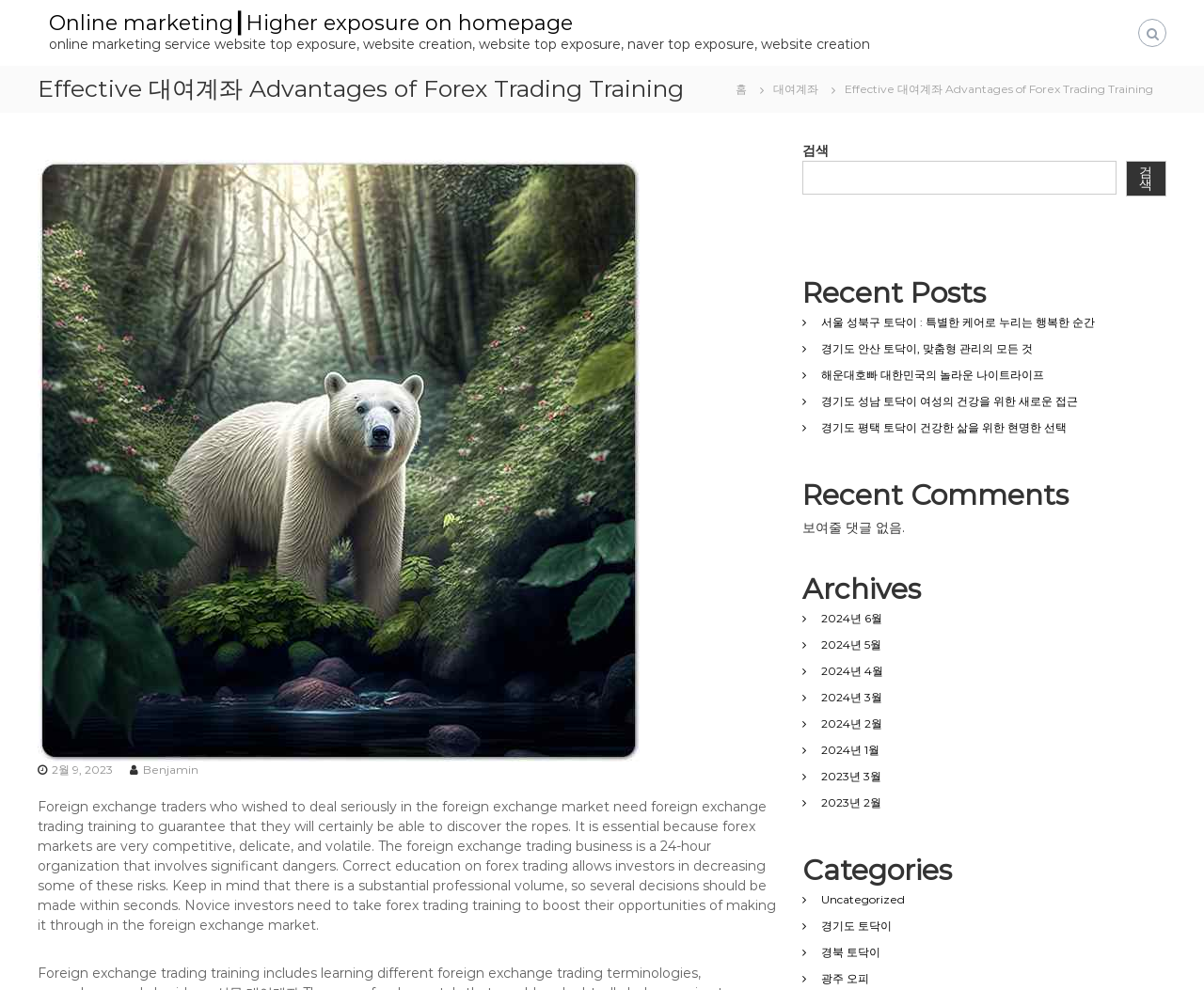Find the bounding box coordinates of the clickable area required to complete the following action: "Click on the '대여계좌' link".

[0.642, 0.083, 0.68, 0.097]